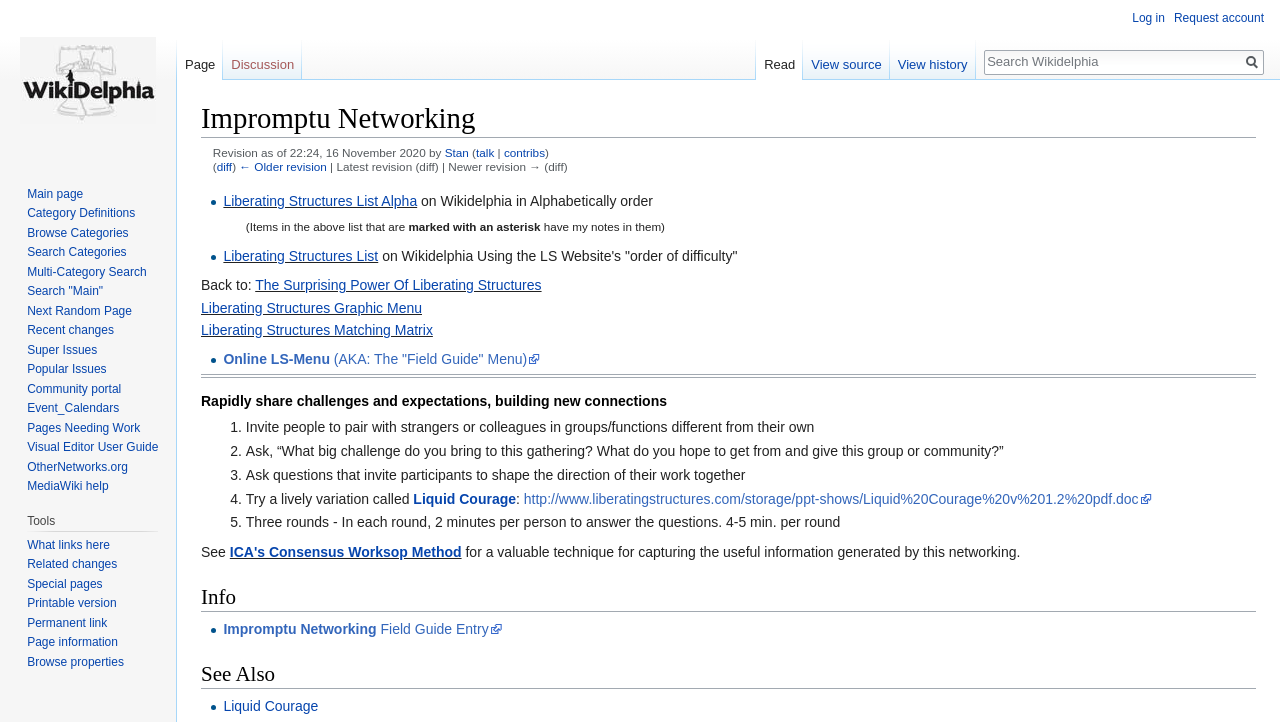Based on the element description "Impromptu Networking Field Guide Entry", predict the bounding box coordinates of the UI element.

[0.175, 0.86, 0.392, 0.882]